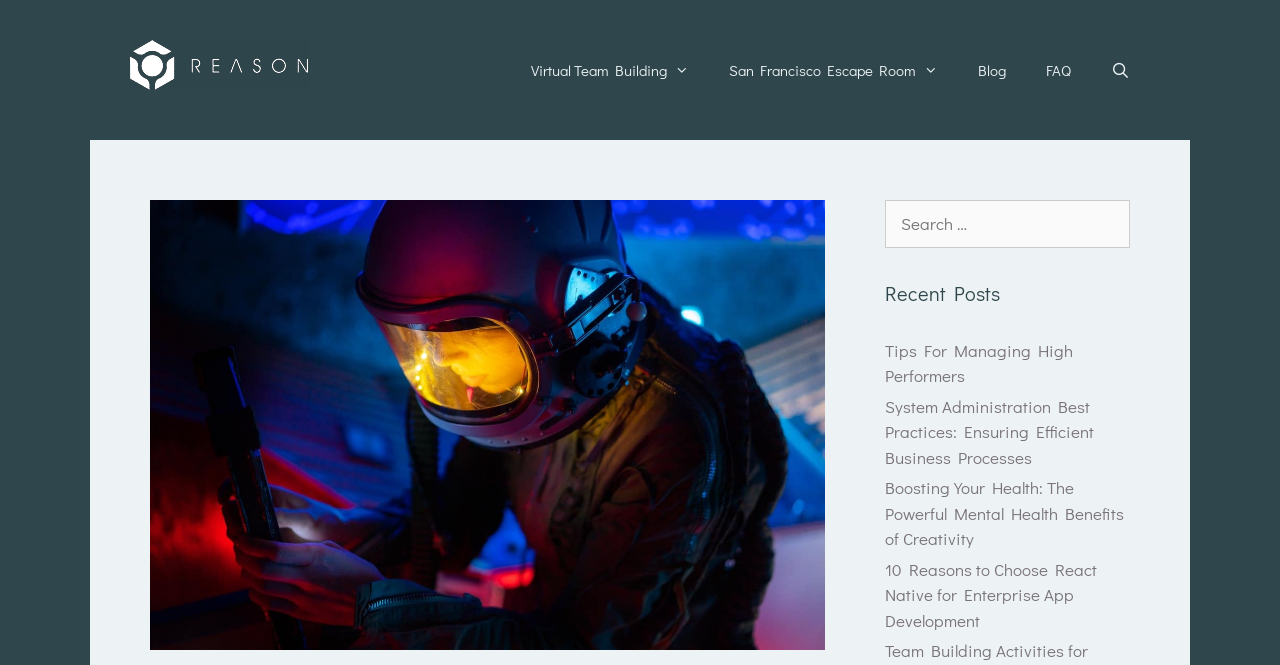Please locate and generate the primary heading on this webpage.

6 Tips to Network Effectively at Your Next Tech Meetup